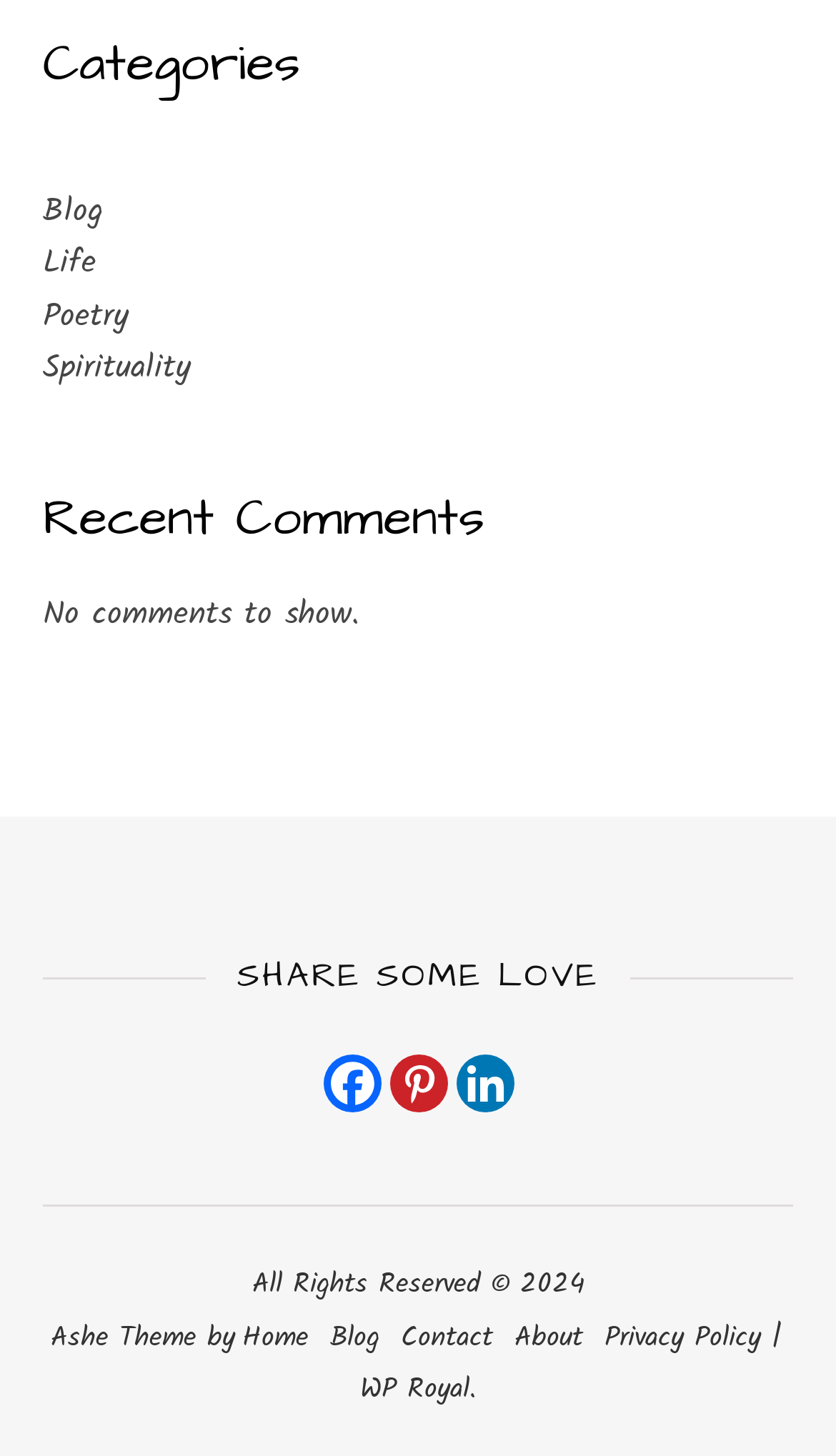Please identify the bounding box coordinates of where to click in order to follow the instruction: "Check the topic progress".

None